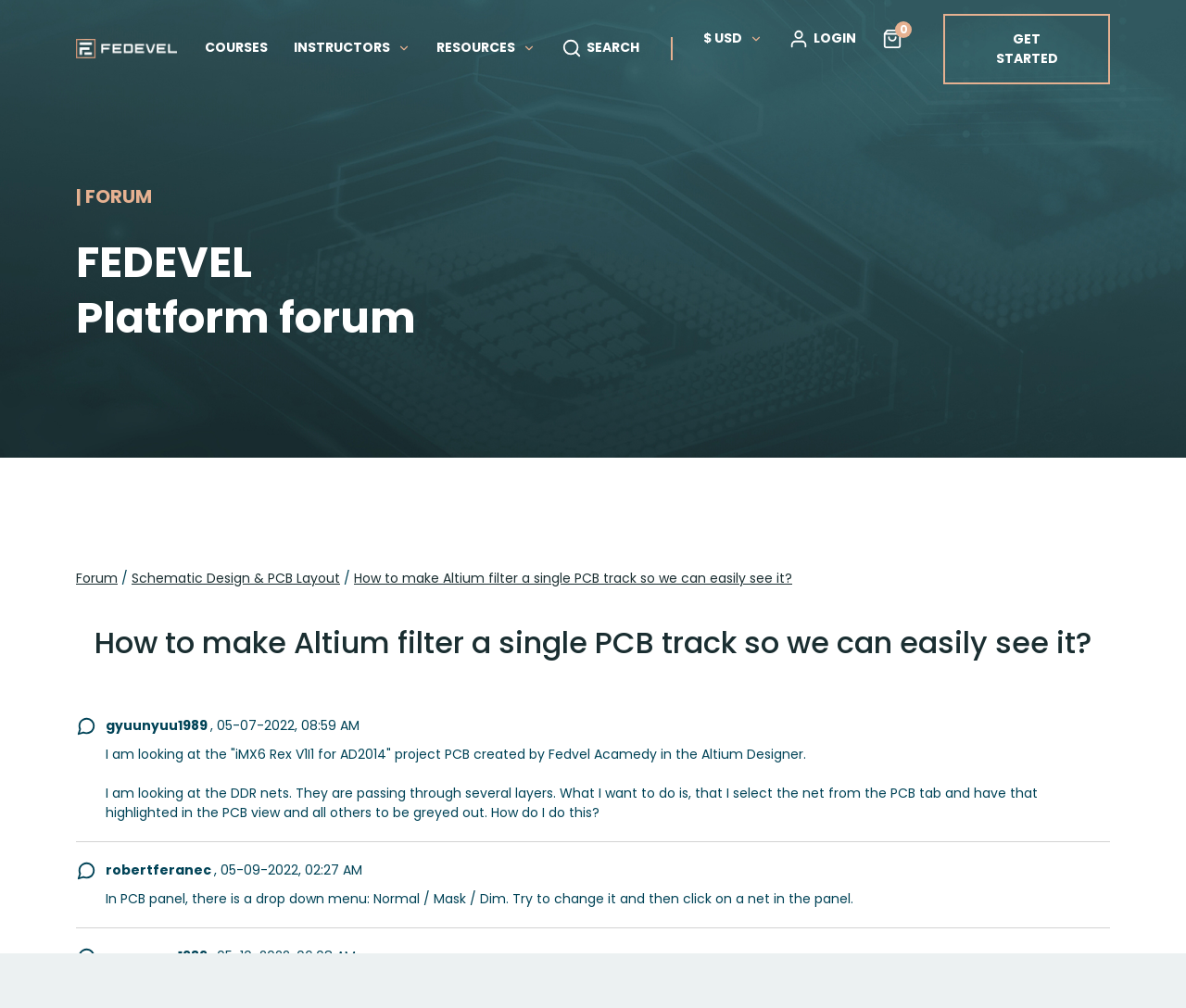Determine the bounding box coordinates of the clickable area required to perform the following instruction: "Click the 'SEARCH' link". The coordinates should be represented as four float numbers between 0 and 1: [left, top, right, bottom].

[0.473, 0.038, 0.539, 0.058]